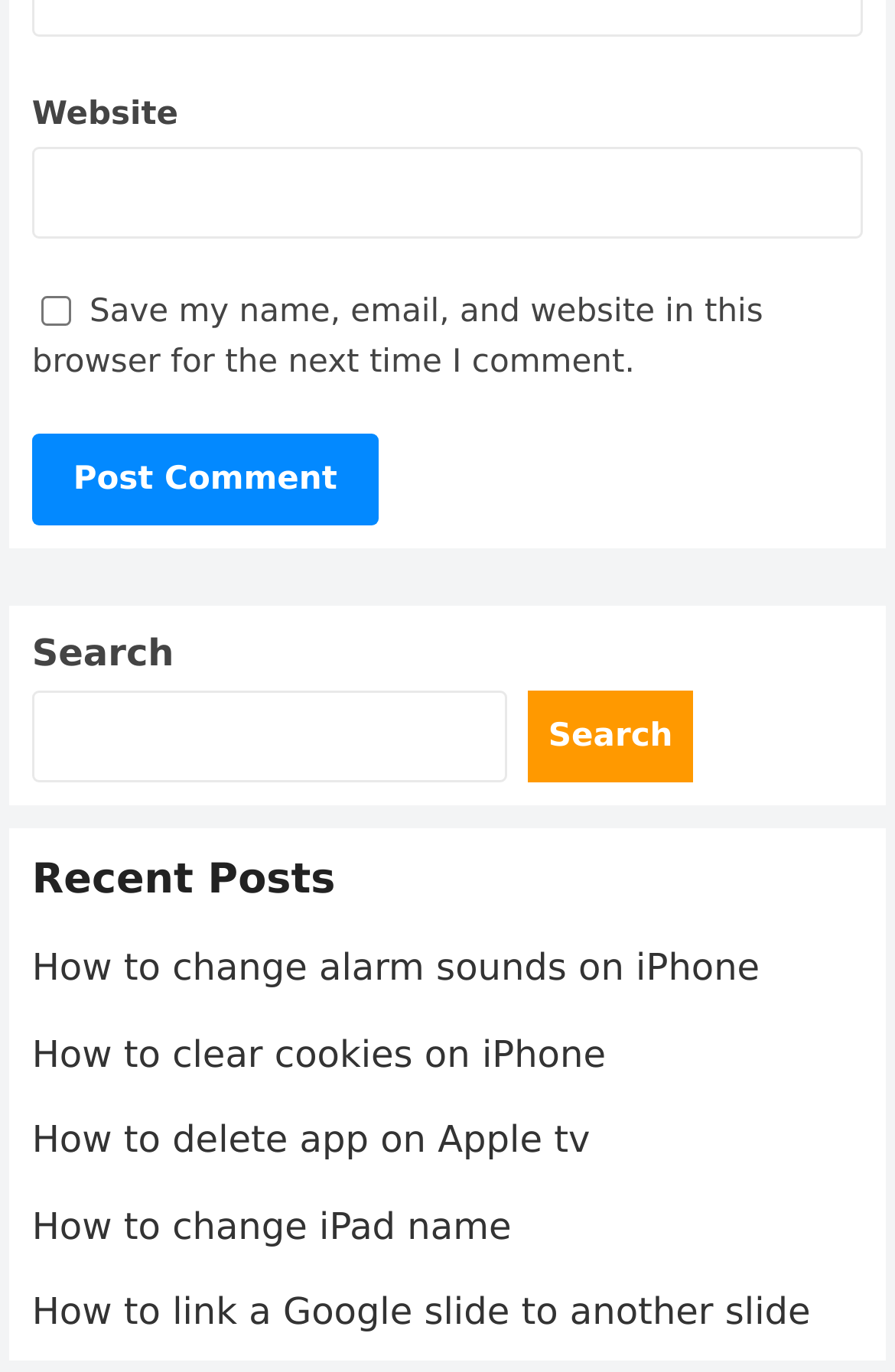Provide the bounding box coordinates for the UI element that is described as: "How to change iPad name".

[0.036, 0.877, 0.571, 0.909]